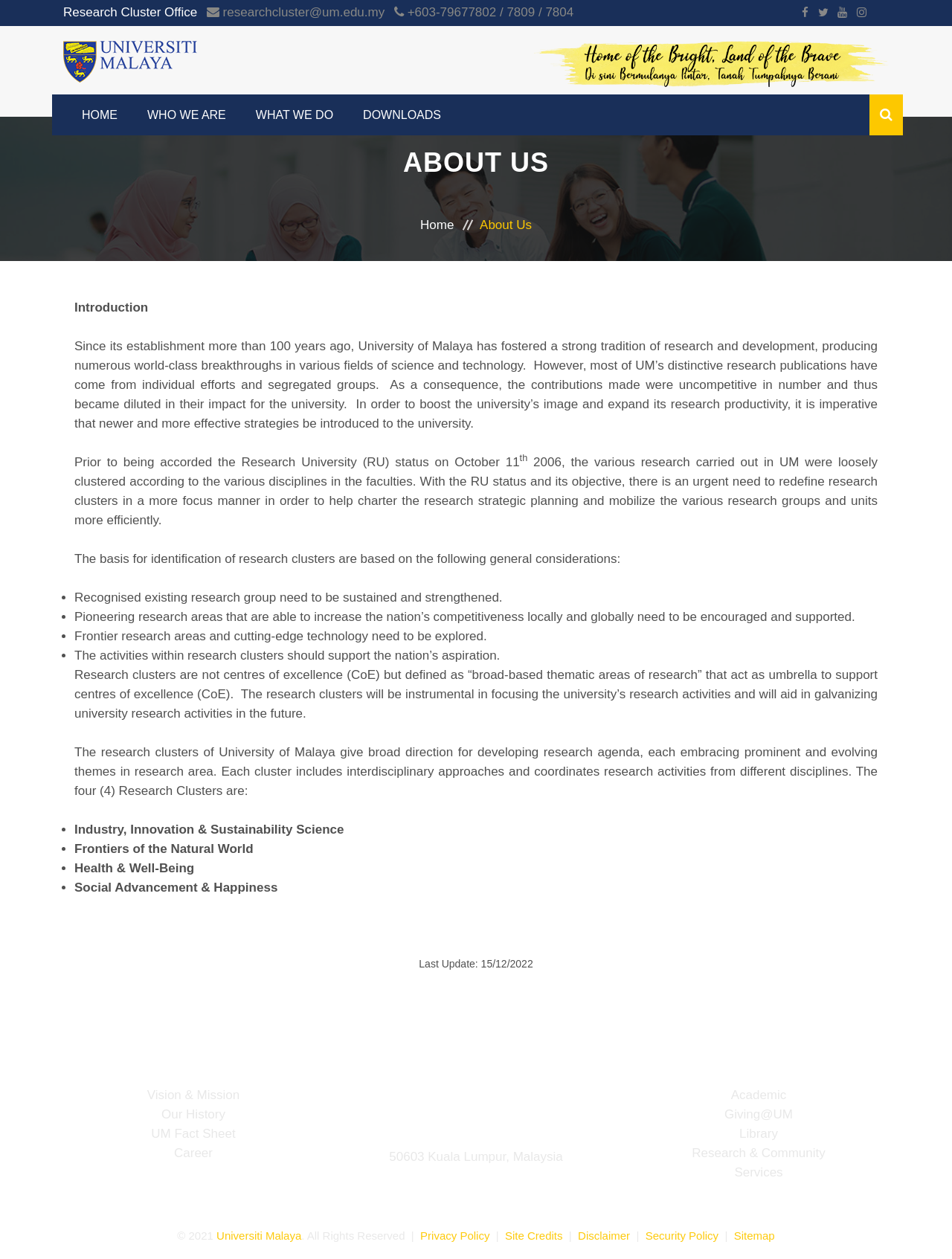What is the last update date of the webpage?
Based on the screenshot, provide a one-word or short-phrase response.

15/12/2022